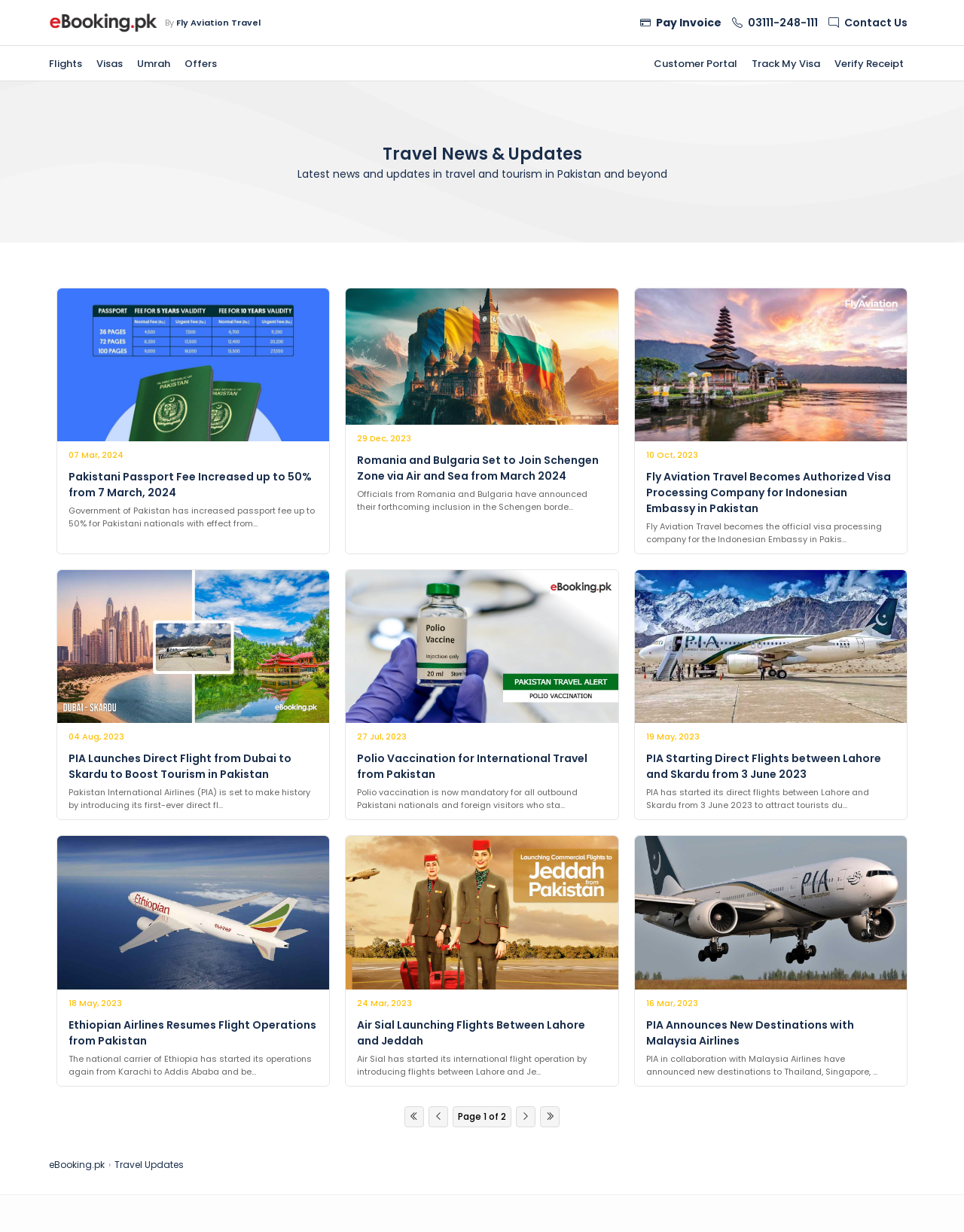Indicate the bounding box coordinates of the element that must be clicked to execute the instruction: "Read Pakistani Passport Fee Increased from 7 March, 2024 news". The coordinates should be given as four float numbers between 0 and 1, i.e., [left, top, right, bottom].

[0.059, 0.234, 0.342, 0.437]